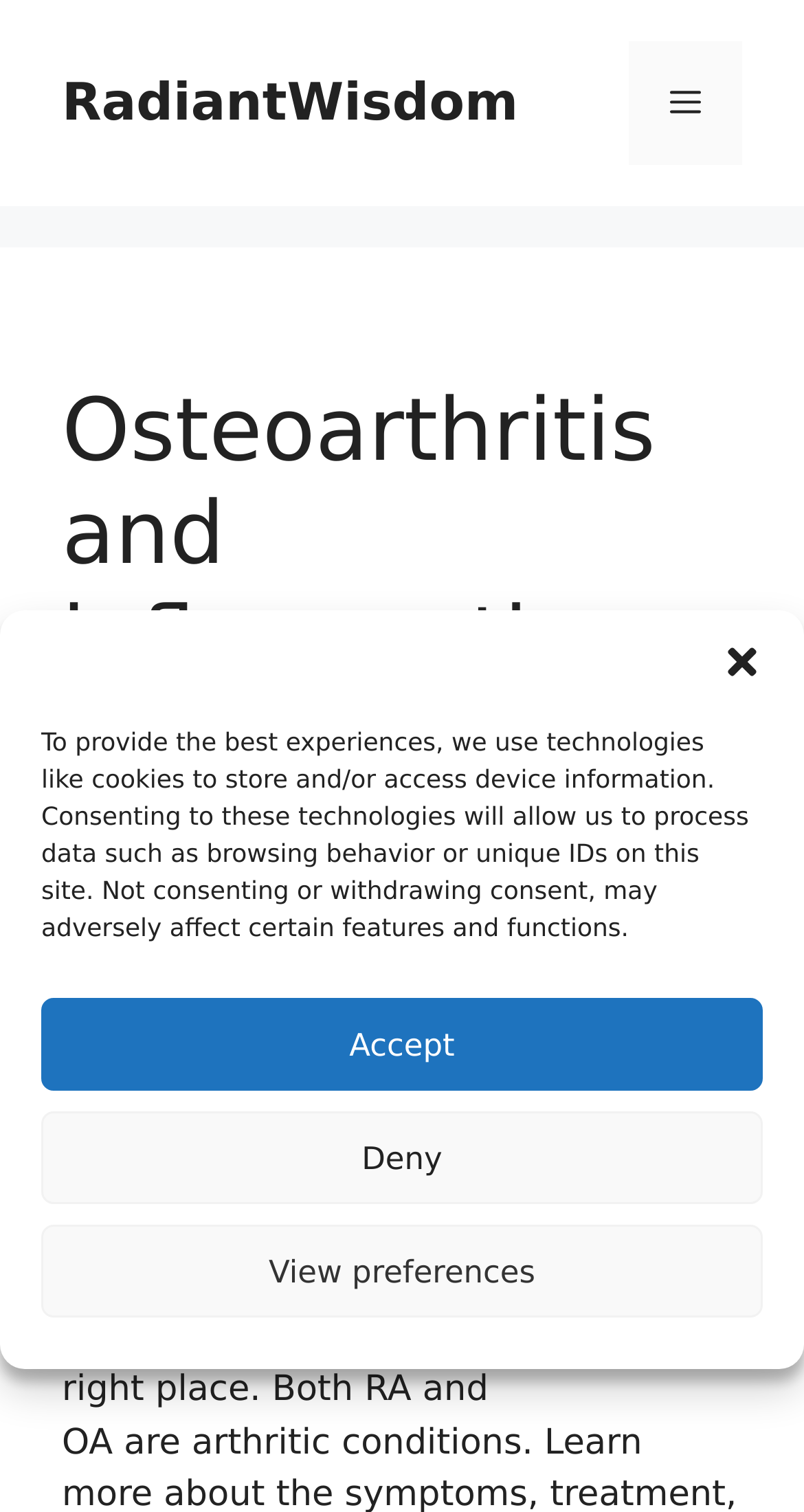Create a detailed narrative of the webpage’s visual and textual elements.

The webpage is about osteoarthritis and inflammation, specifically discussing the difference between rheumatoid arthritis and osteoarthritis. At the top, there is a banner with the site's name, "RadiantWisdom", and a mobile toggle button on the right side. Below the banner, there is a navigation menu that can be expanded by clicking the "Menu" button.

The main content area has a heading that reads "Osteoarthritis and inflammation what's the difference?" followed by a timestamp "June 3, 2022" and the author's name "admin". Below the heading, there is a figure, likely an image, that takes up most of the width of the page.

The main text starts with a paragraph that reads "If you're looking for answers to the question, “What's the difference between rheumatoid arthritis and osteoarthritis?” you've come to the right place. Both RA and..." The text is divided into two lines, with the second line continuing the sentence.

On the top-right corner of the page, there is a dialog box for managing cookie consent, which can be closed by clicking the "close-dialog" button. The dialog box contains a message explaining the use of cookies and technologies to store and access device information, with options to accept, deny, or view preferences.